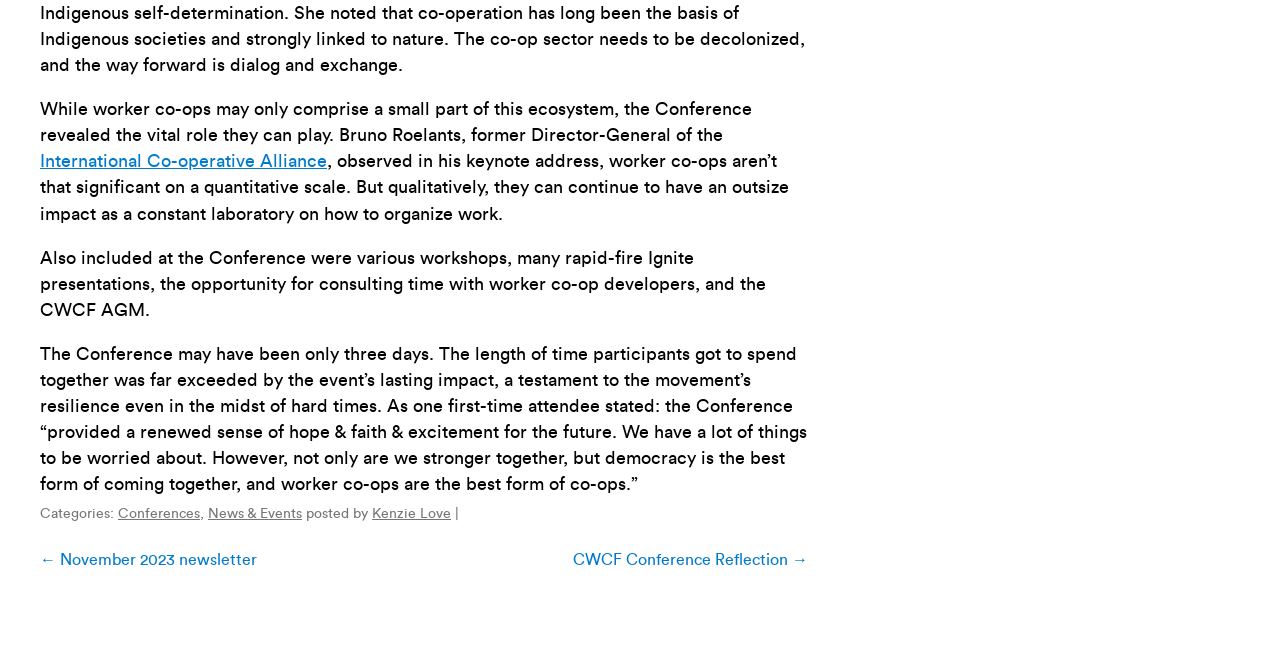Give a concise answer of one word or phrase to the question: 
Who gave the keynote address at the Conference?

Bruno Roelants